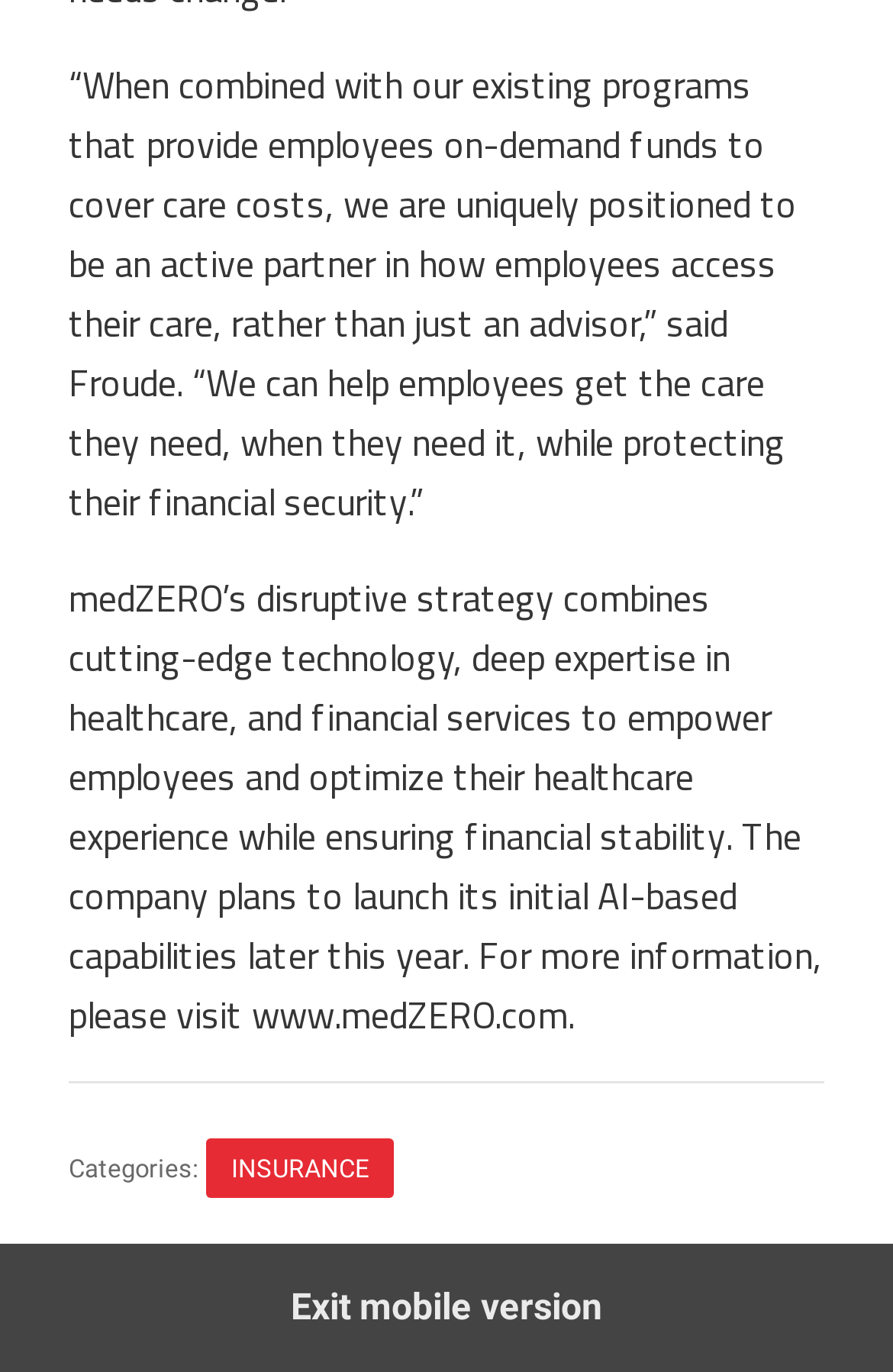Determine the bounding box for the described HTML element: "Insurance". Ensure the coordinates are four float numbers between 0 and 1 in the format [left, top, right, bottom].

[0.231, 0.829, 0.441, 0.874]